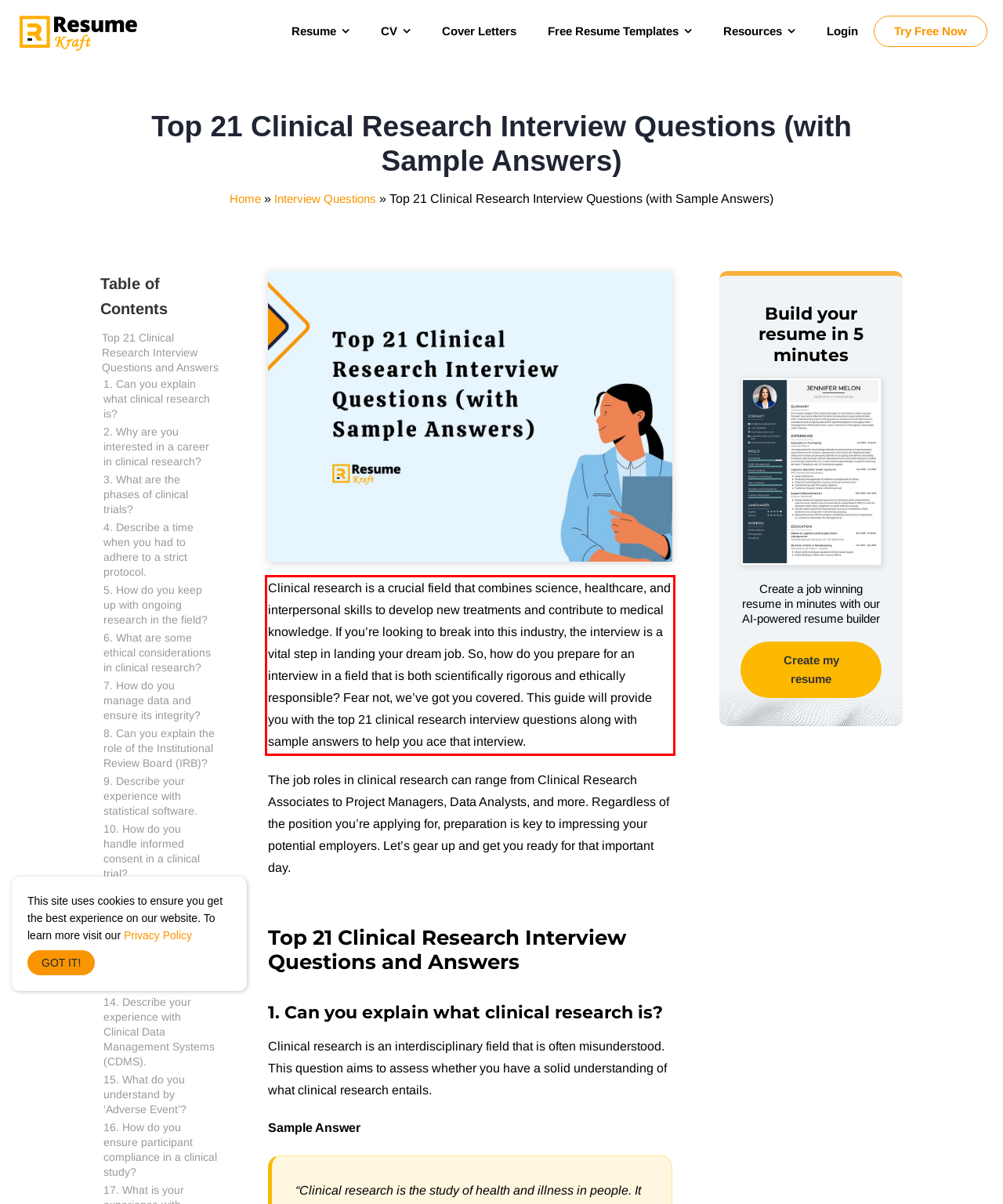Within the provided webpage screenshot, find the red rectangle bounding box and perform OCR to obtain the text content.

Clinical research is a crucial field that combines science, healthcare, and interpersonal skills to develop new treatments and contribute to medical knowledge. If you’re looking to break into this industry, the interview is a vital step in landing your dream job. So, how do you prepare for an interview in a field that is both scientifically rigorous and ethically responsible? Fear not, we’ve got you covered. This guide will provide you with the top 21 clinical research interview questions along with sample answers to help you ace that interview.